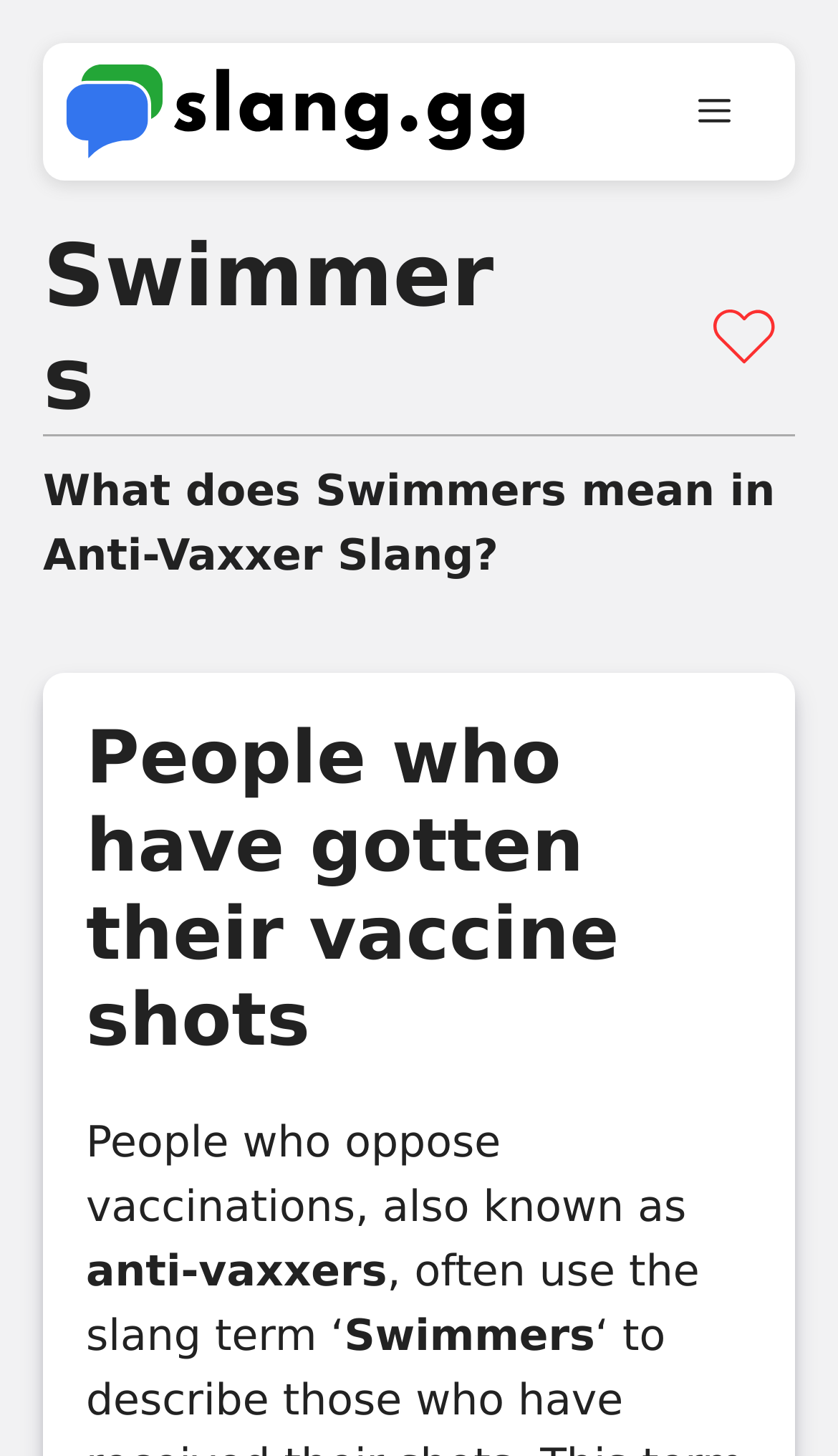From the screenshot, find the bounding box of the UI element matching this description: "Menu". Supply the bounding box coordinates in the form [left, top, right, bottom], each a float between 0 and 1.

[0.782, 0.047, 0.923, 0.106]